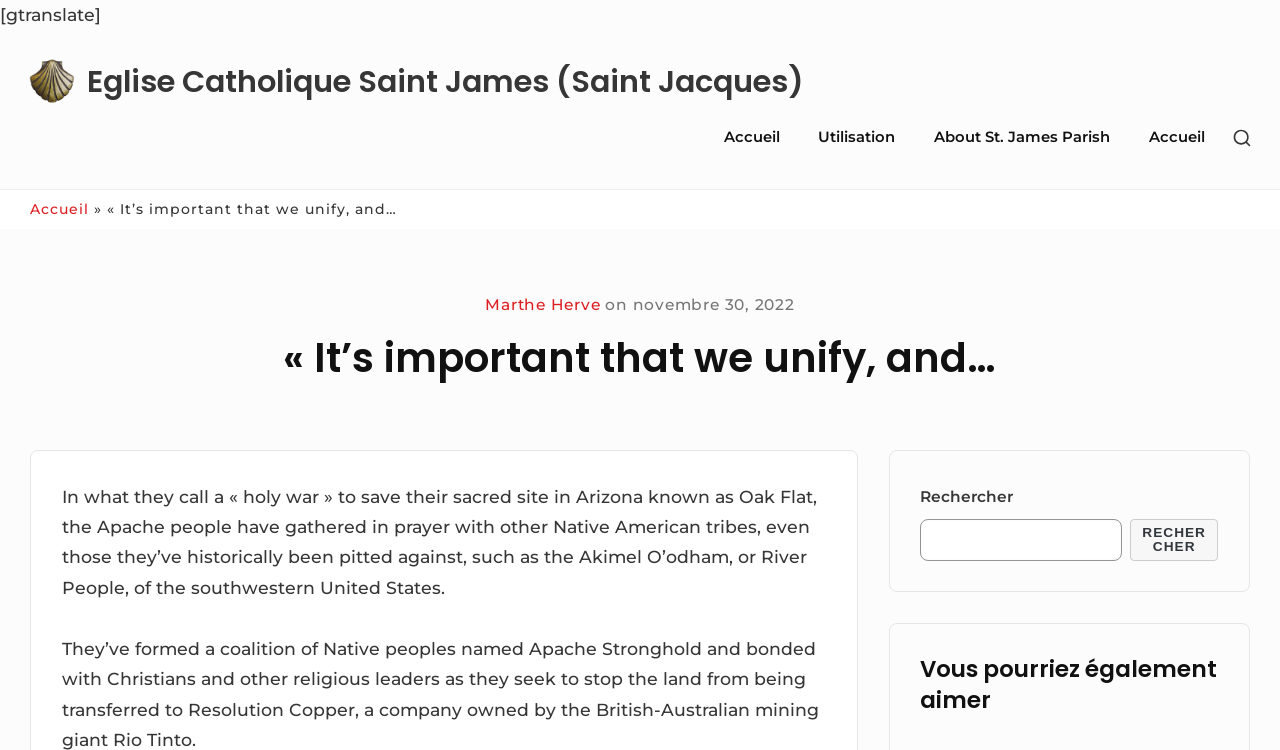Find the bounding box coordinates of the element's region that should be clicked in order to follow the given instruction: "Go to Accueil". The coordinates should consist of four float numbers between 0 and 1, i.e., [left, top, right, bottom].

[0.552, 0.146, 0.622, 0.221]